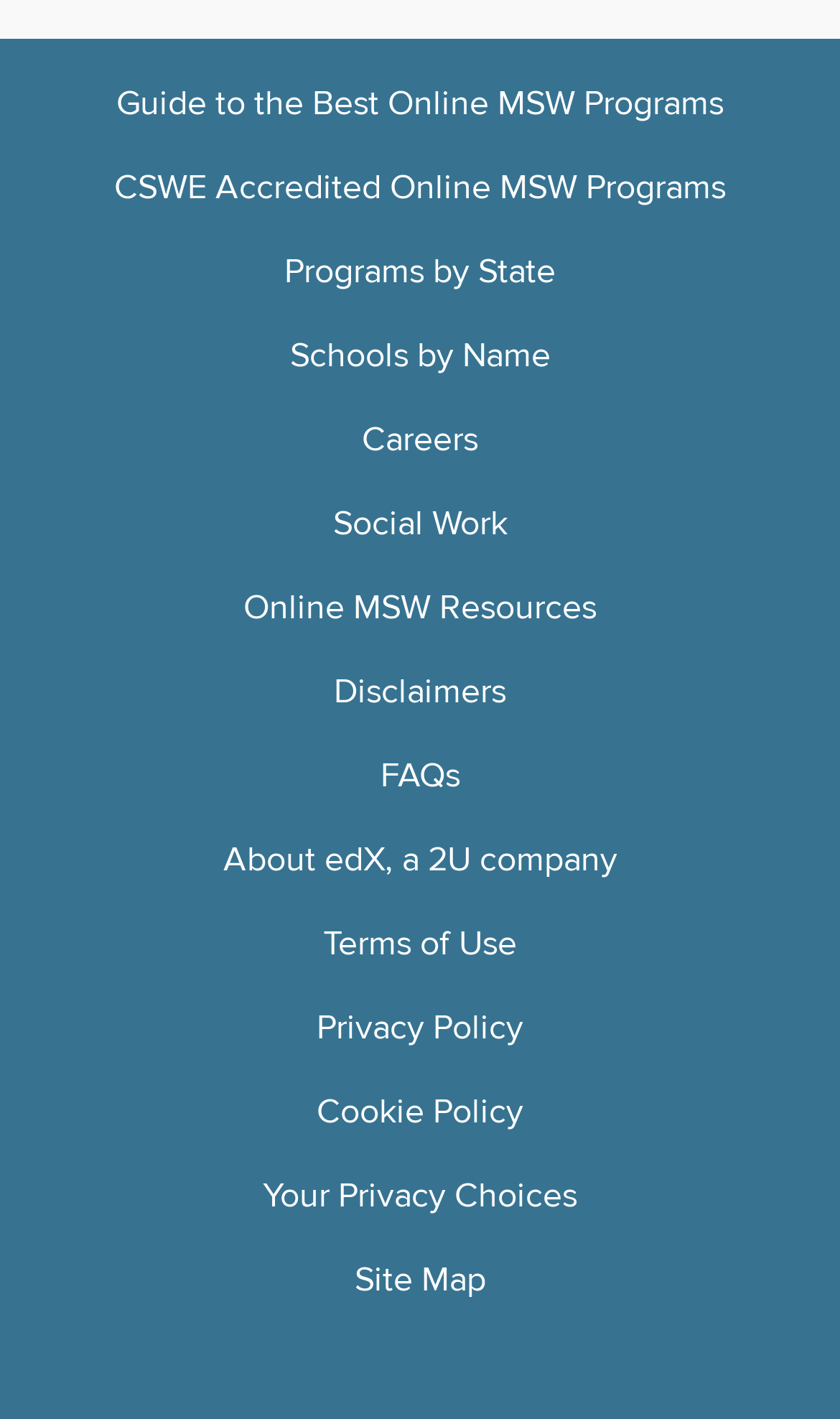Answer the question briefly using a single word or phrase: 
How many links are there in the navigation?

15